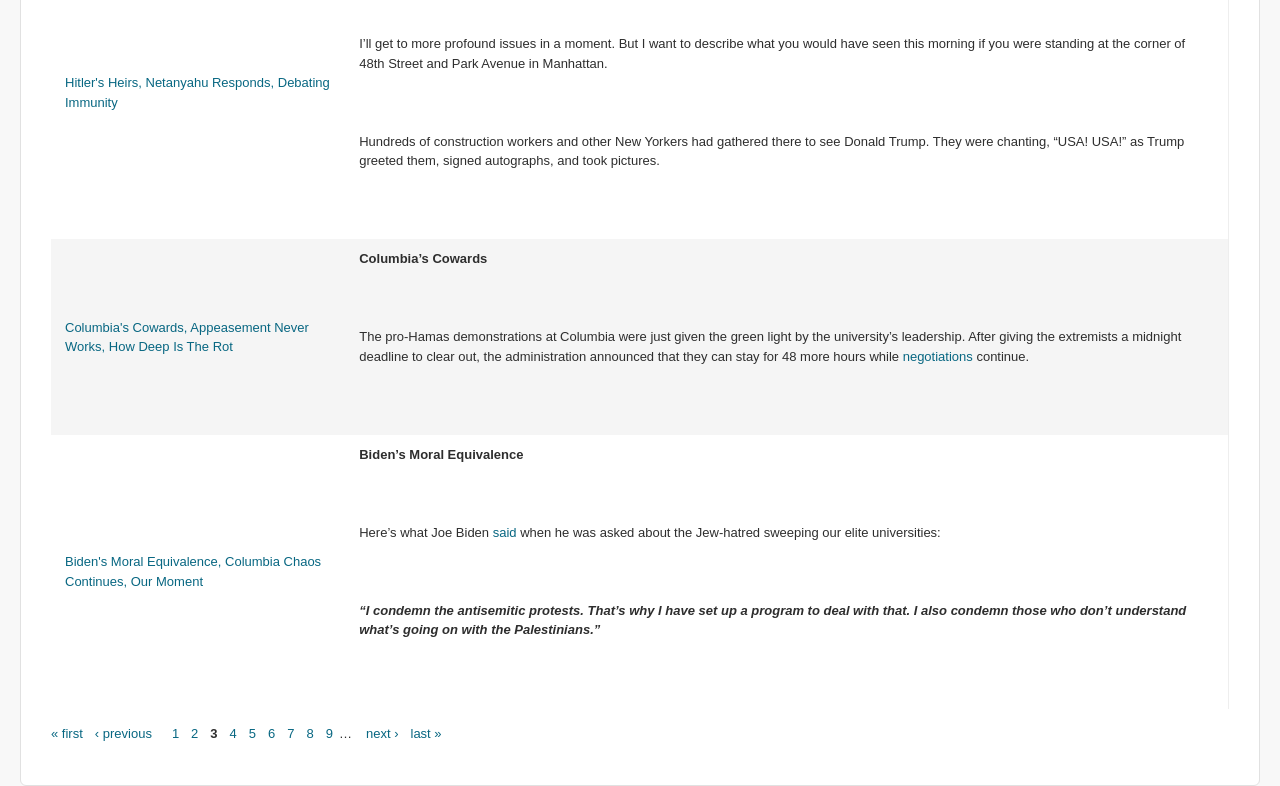Find the bounding box coordinates for the element described here: "negotiations".

[0.705, 0.444, 0.76, 0.463]